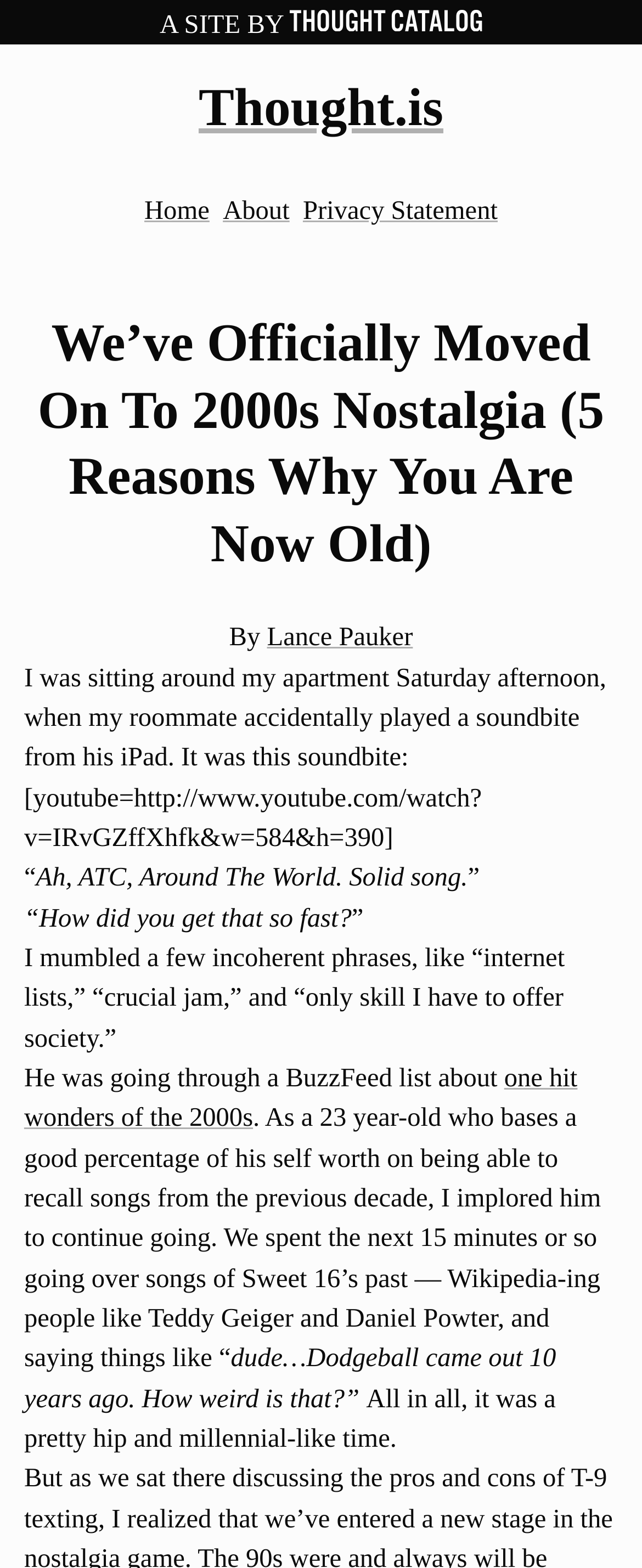With reference to the image, please provide a detailed answer to the following question: What is the topic of the article?

The topic of the article can be inferred from the content, which talks about the author's experience with 2000s music and nostalgia.